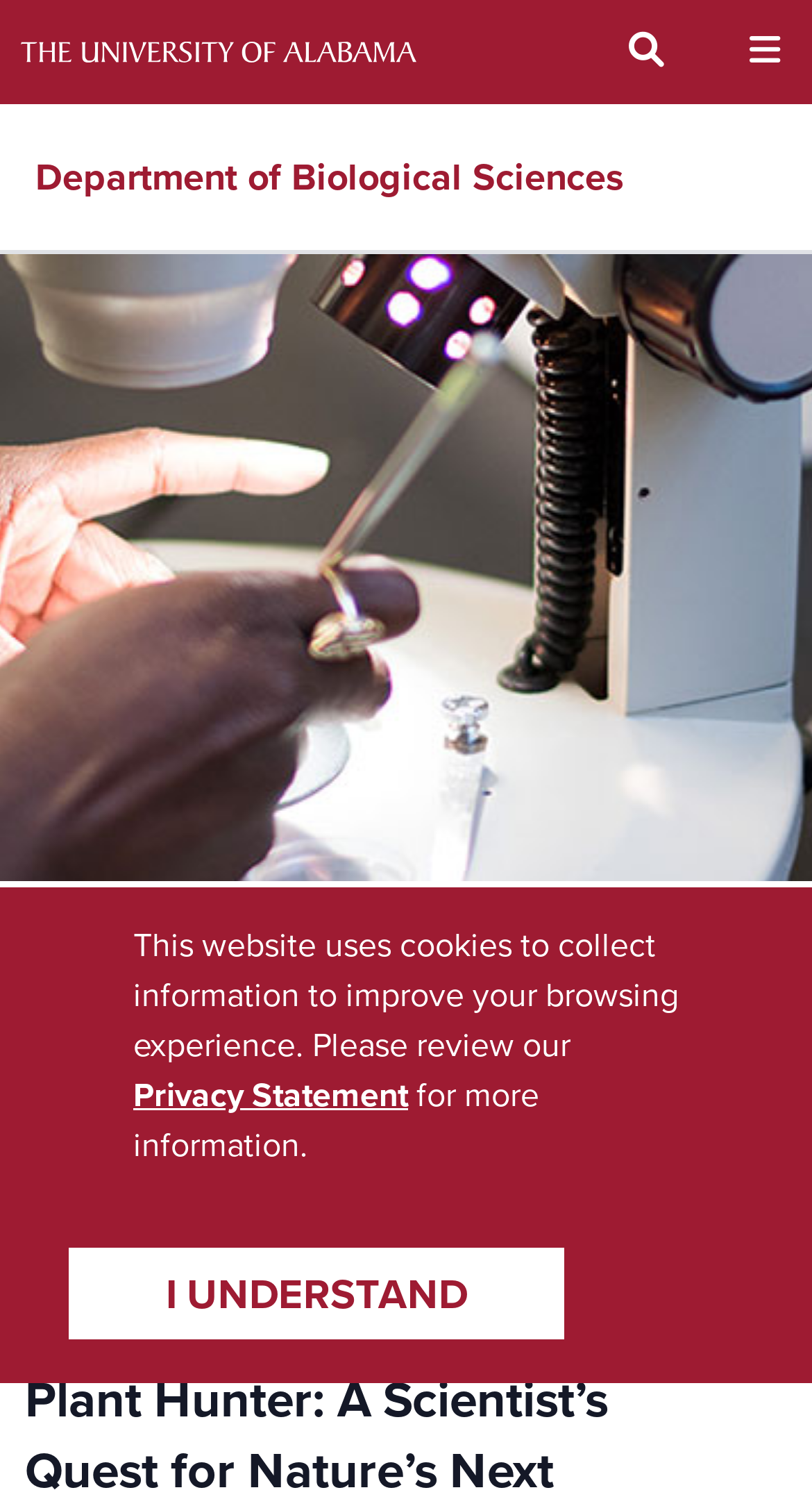What is the status of the event mentioned on the page?
Please look at the screenshot and answer in one word or a short phrase.

Passed